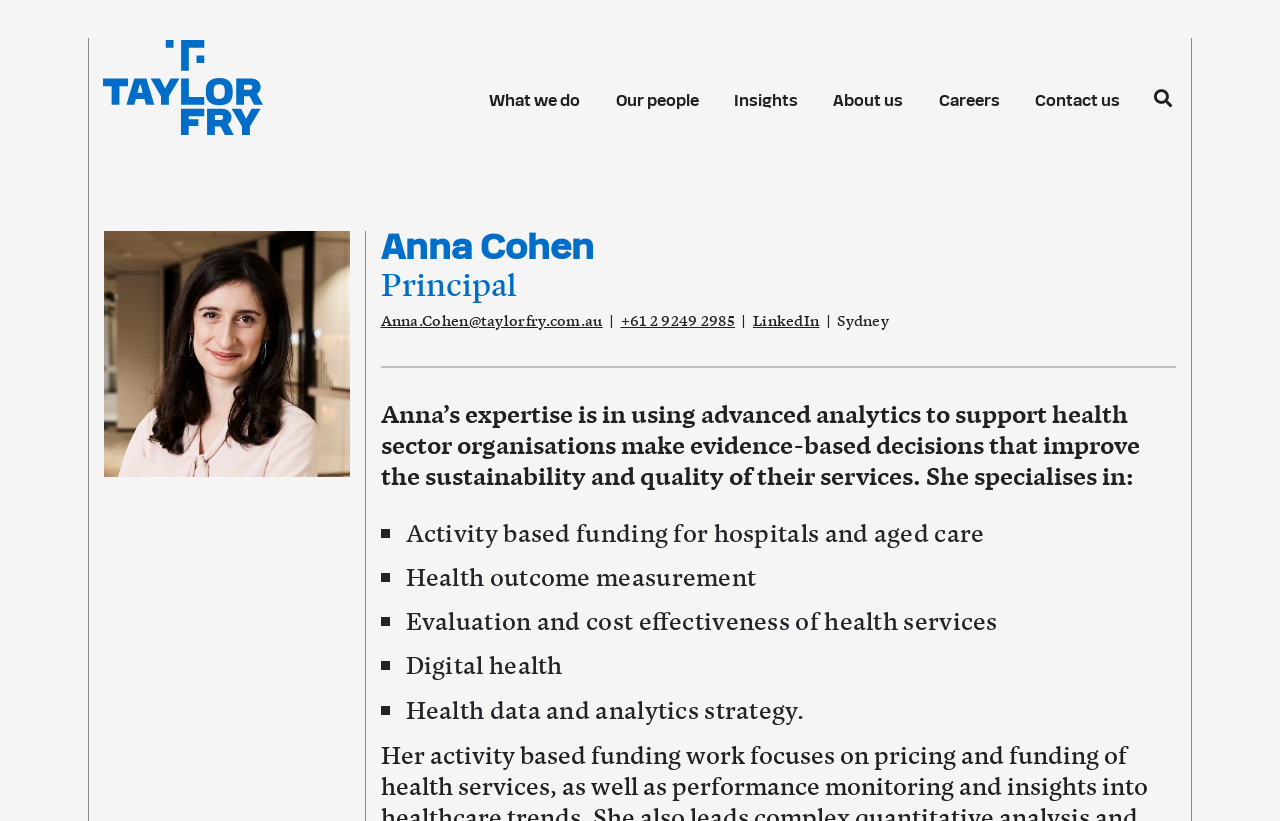Pinpoint the bounding box coordinates of the element to be clicked to execute the instruction: "Call Anna at her office number".

[0.485, 0.375, 0.574, 0.402]